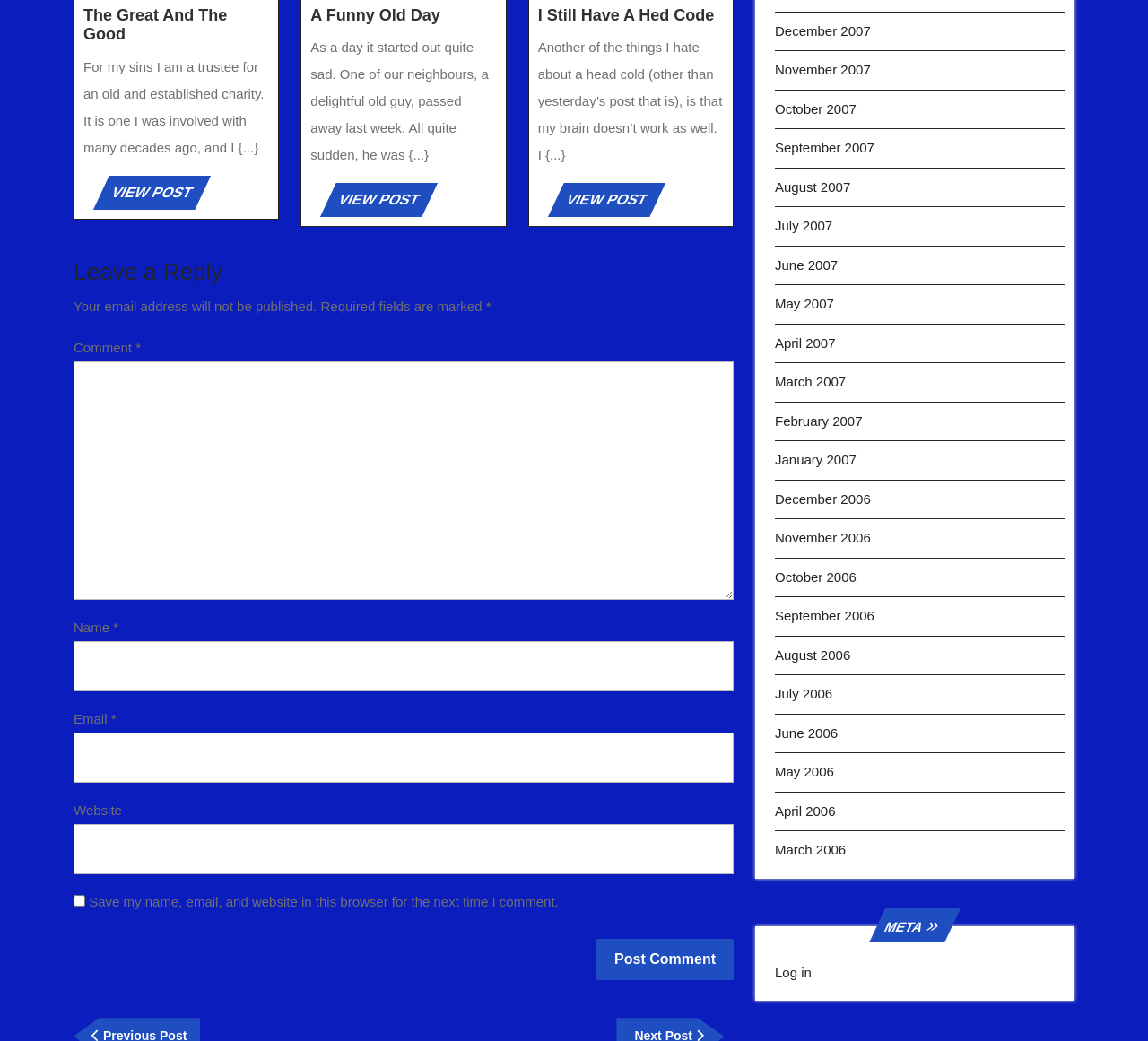What is required to submit a comment?
Based on the screenshot, provide your answer in one word or phrase.

Name, email, and comment